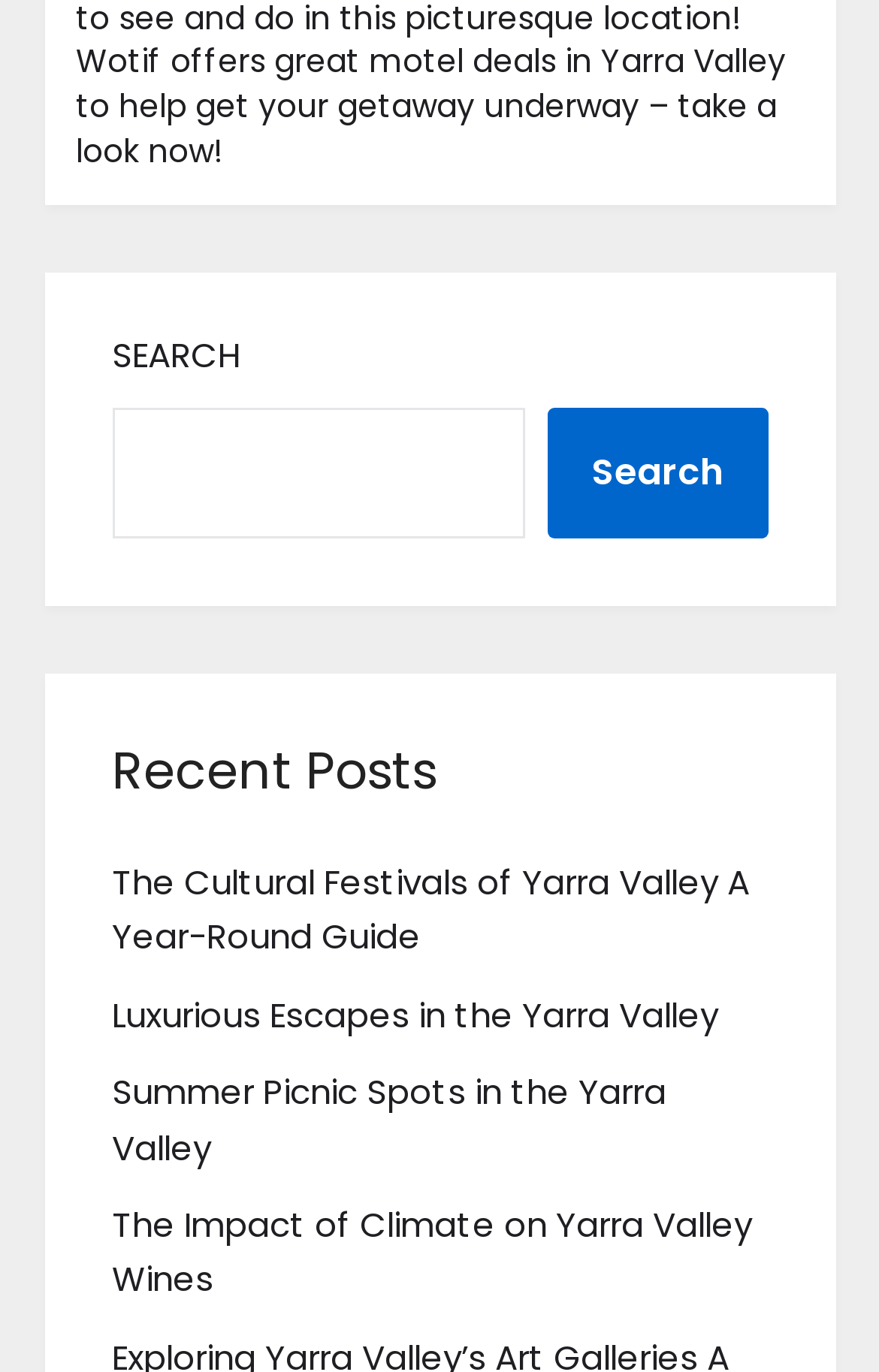Identify the bounding box for the element characterized by the following description: "parent_node: Search name="s"".

[0.127, 0.296, 0.596, 0.392]